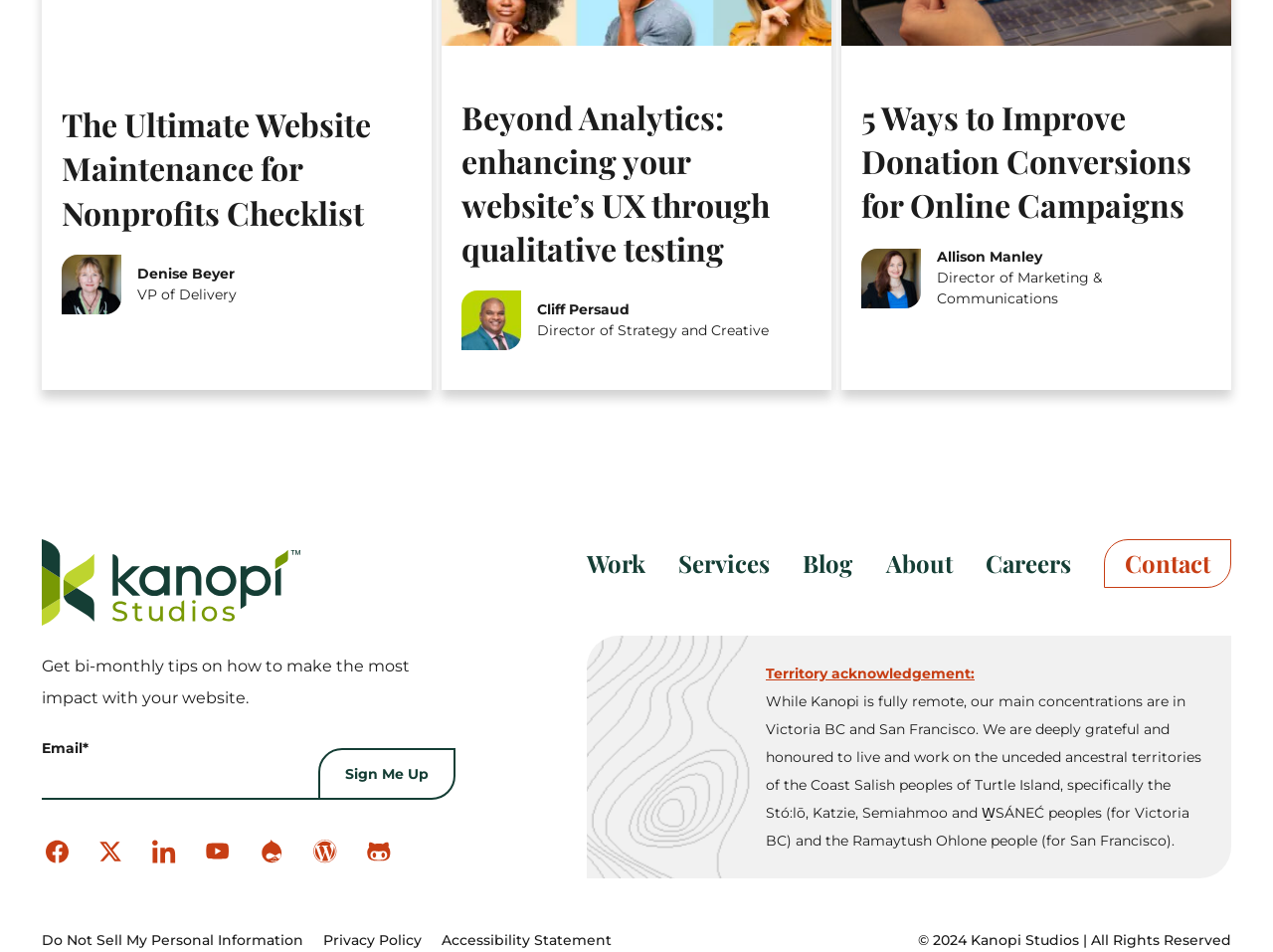What is the name of the person in the first image?
Your answer should be a single word or phrase derived from the screenshot.

Denise Beyer